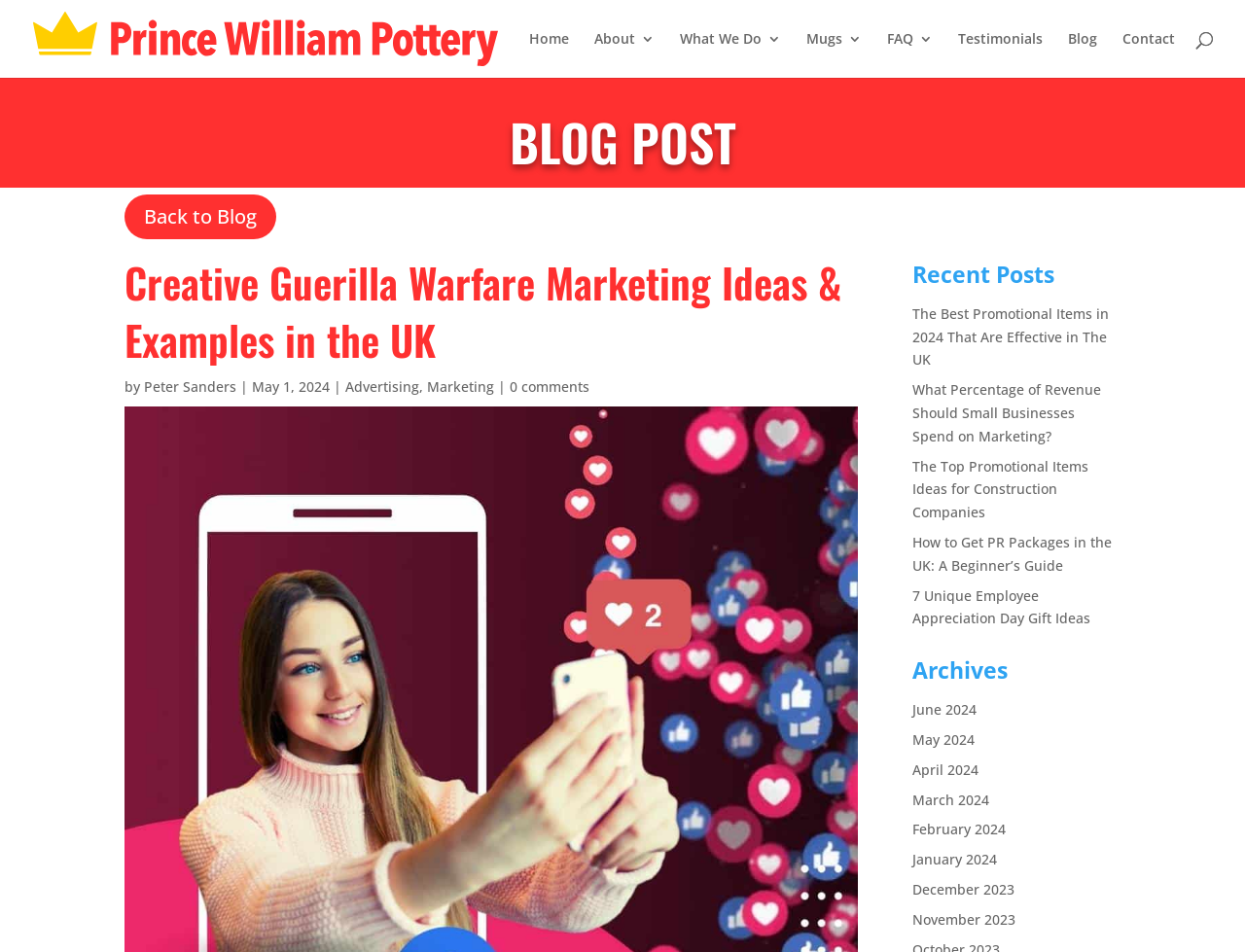Determine the heading of the webpage and extract its text content.

Creative Guerilla Warfare Marketing Ideas & Examples in the UK